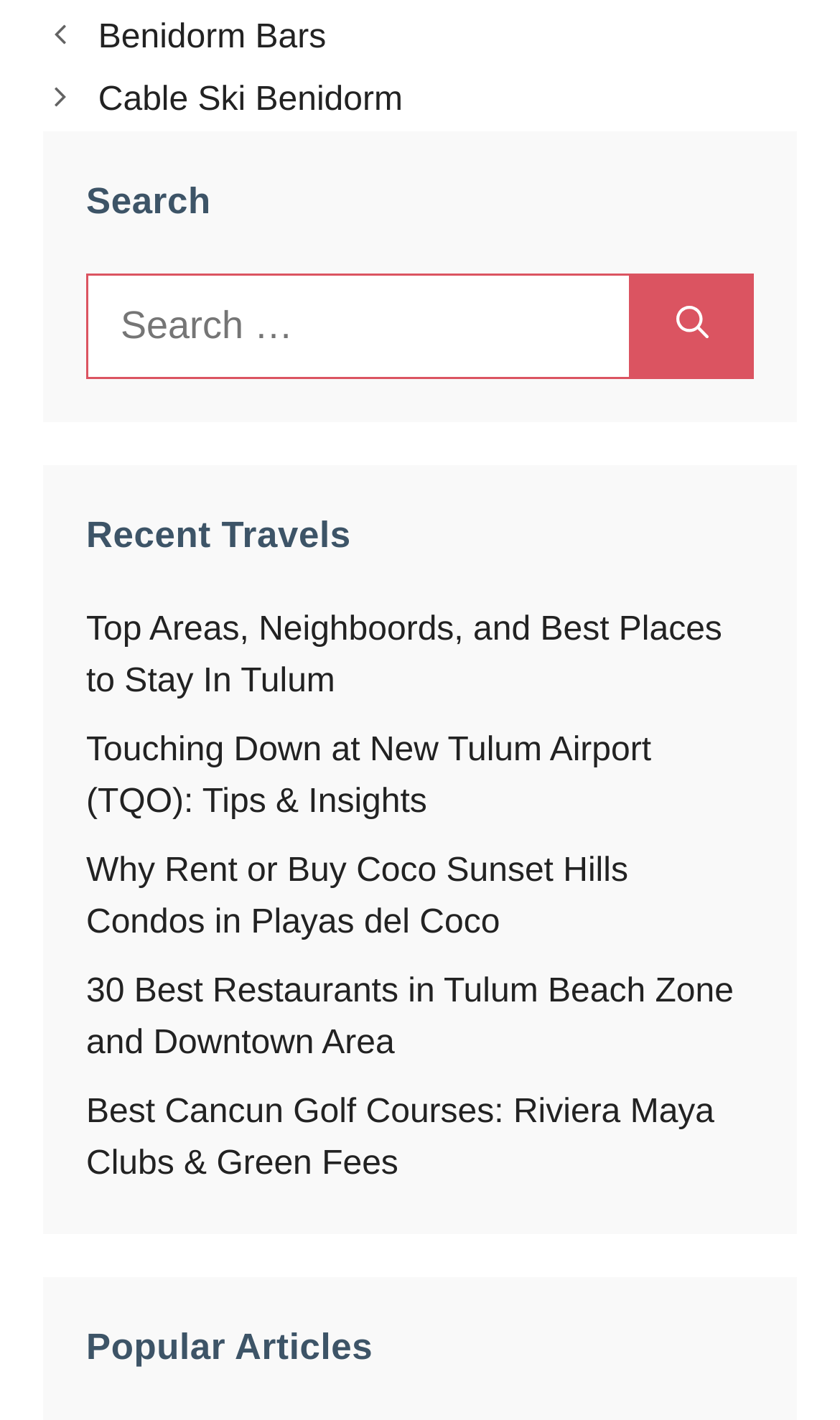Find the bounding box coordinates for the element described here: "Cable Ski Benidorm".

[0.117, 0.057, 0.479, 0.083]